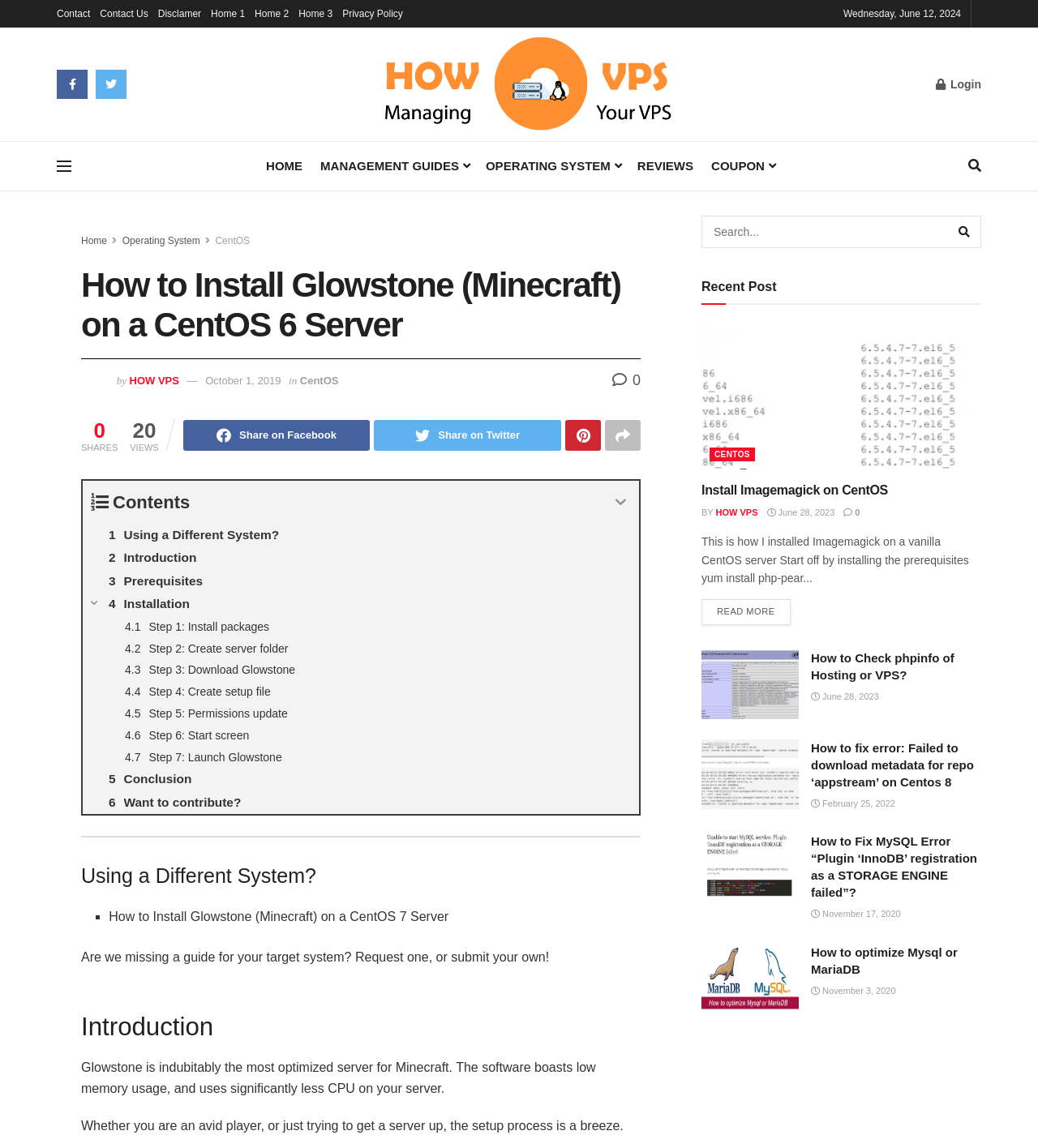Answer this question using a single word or a brief phrase:
What is the purpose of the 'Search...' textbox?

To search the website